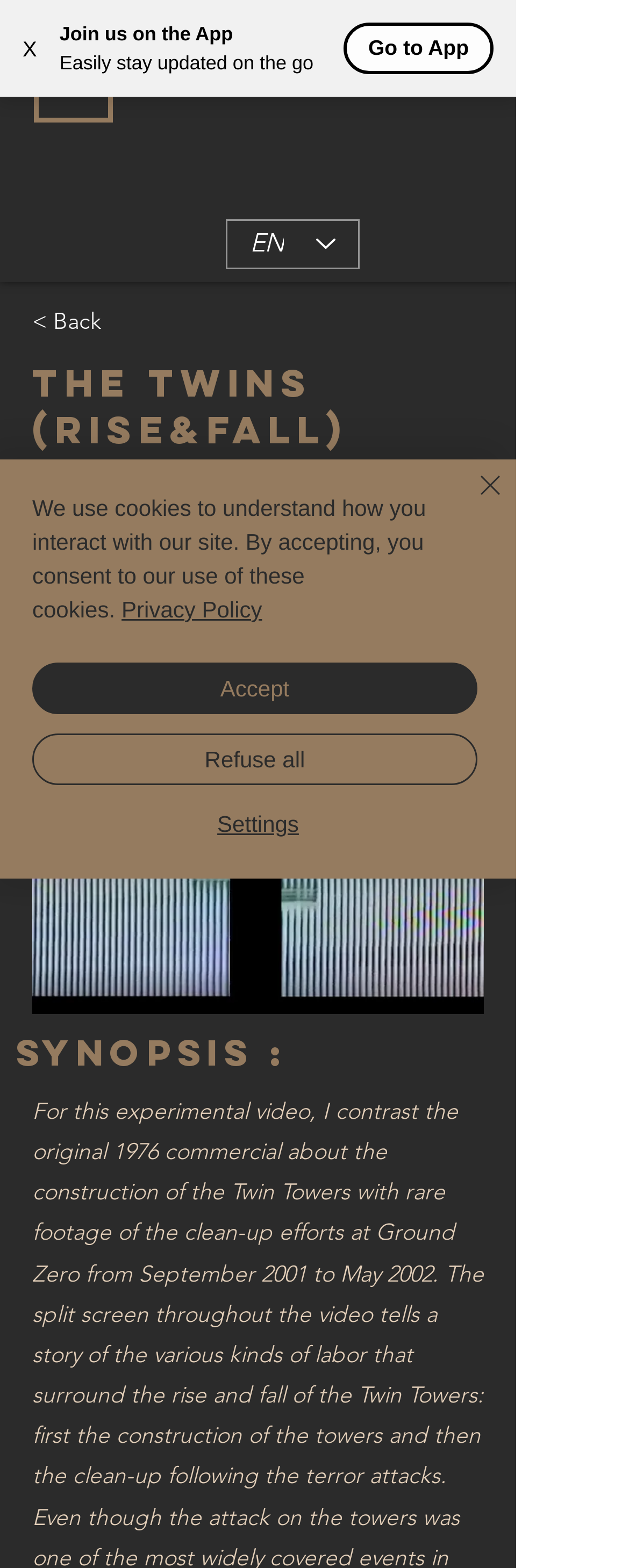Answer this question in one word or a short phrase: Is there an image on this webpage?

Yes